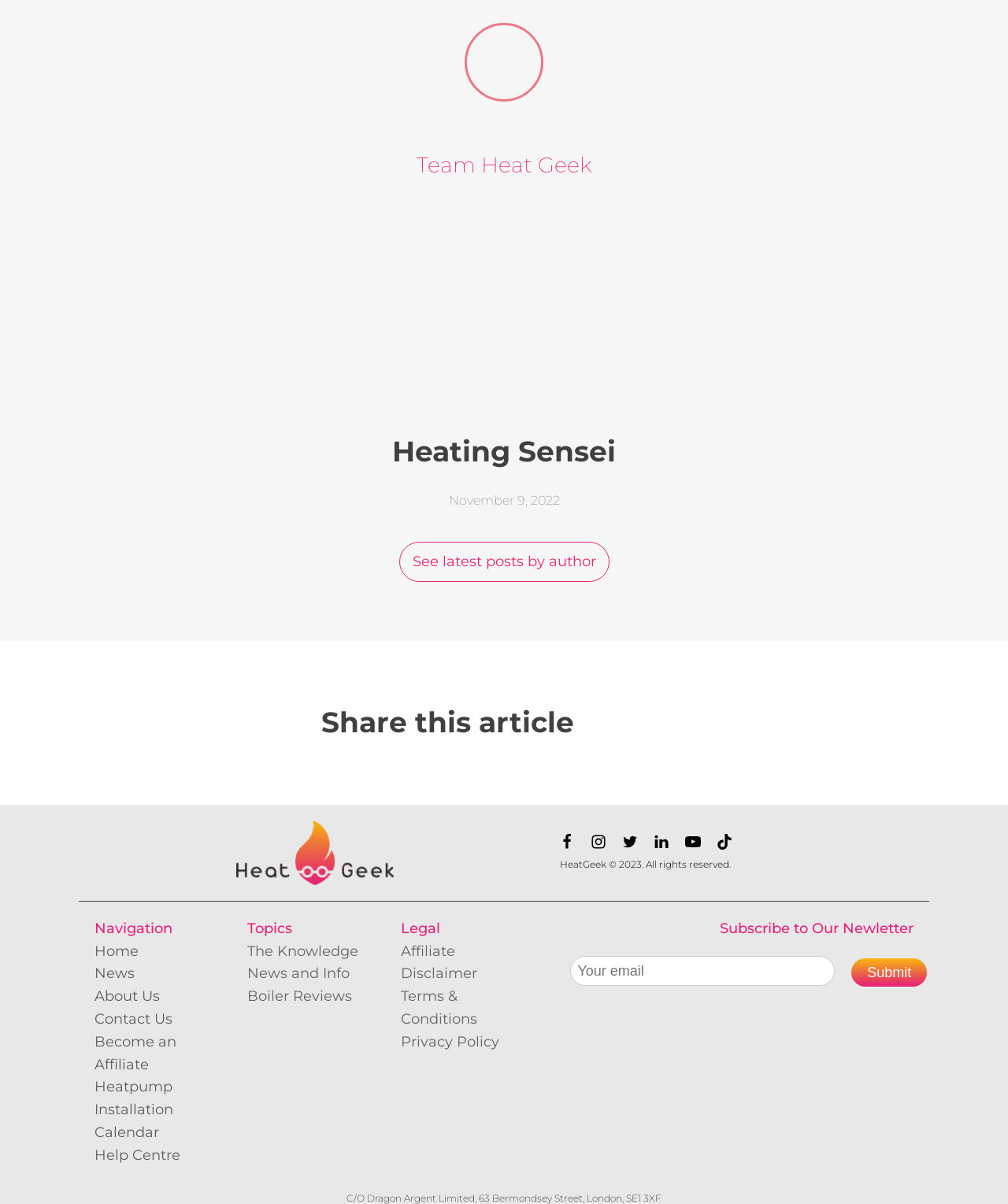Refer to the image and provide a thorough answer to this question:
What social media platforms are available for sharing?

The answer can be found by looking at the links with SVGRoot elements, which are located near the heading 'Share this article'. These links have group elements with names of social media platforms, indicating that these platforms are available for sharing.